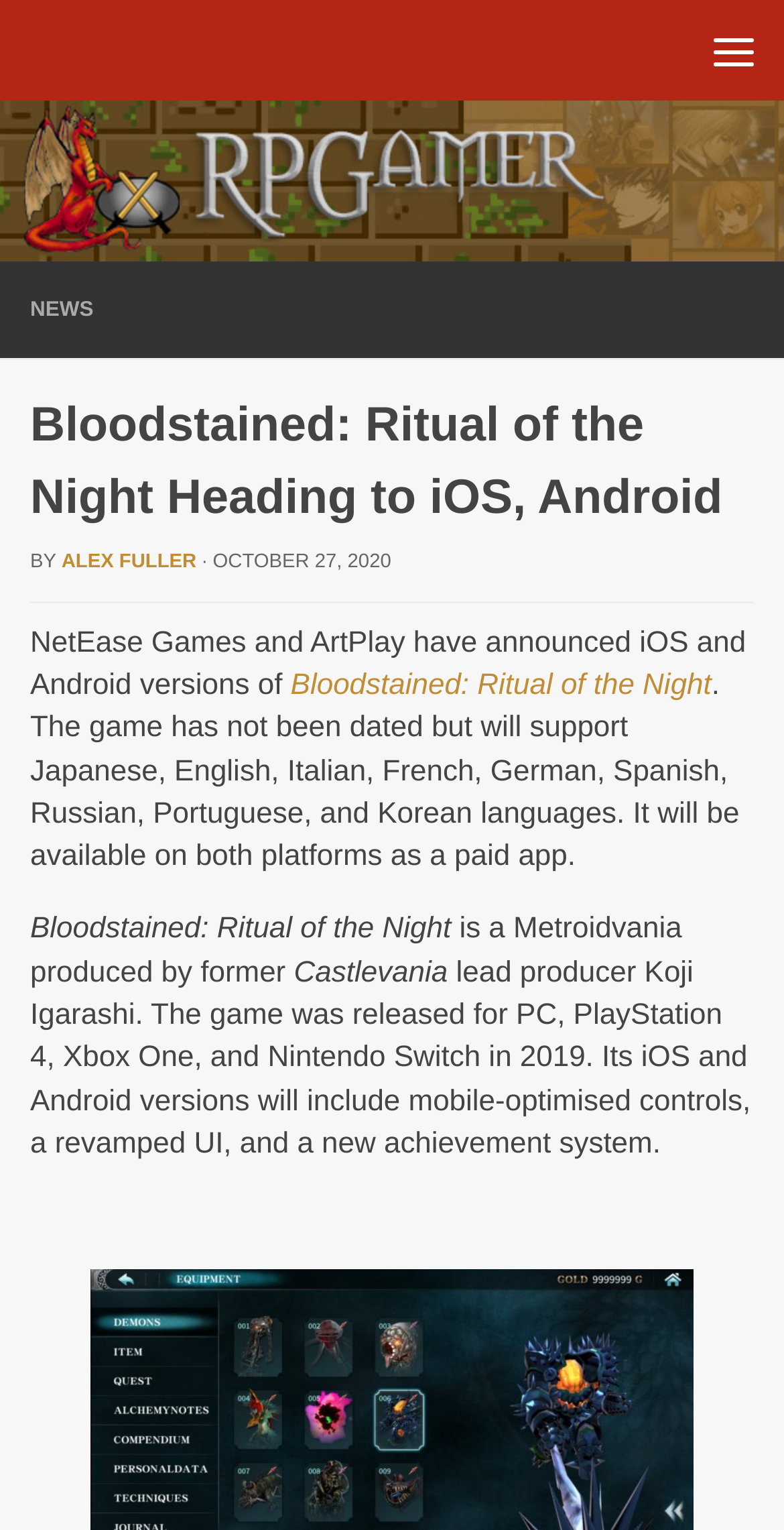Please respond to the question with a concise word or phrase:
What is the current status of the game's release date?

No release date